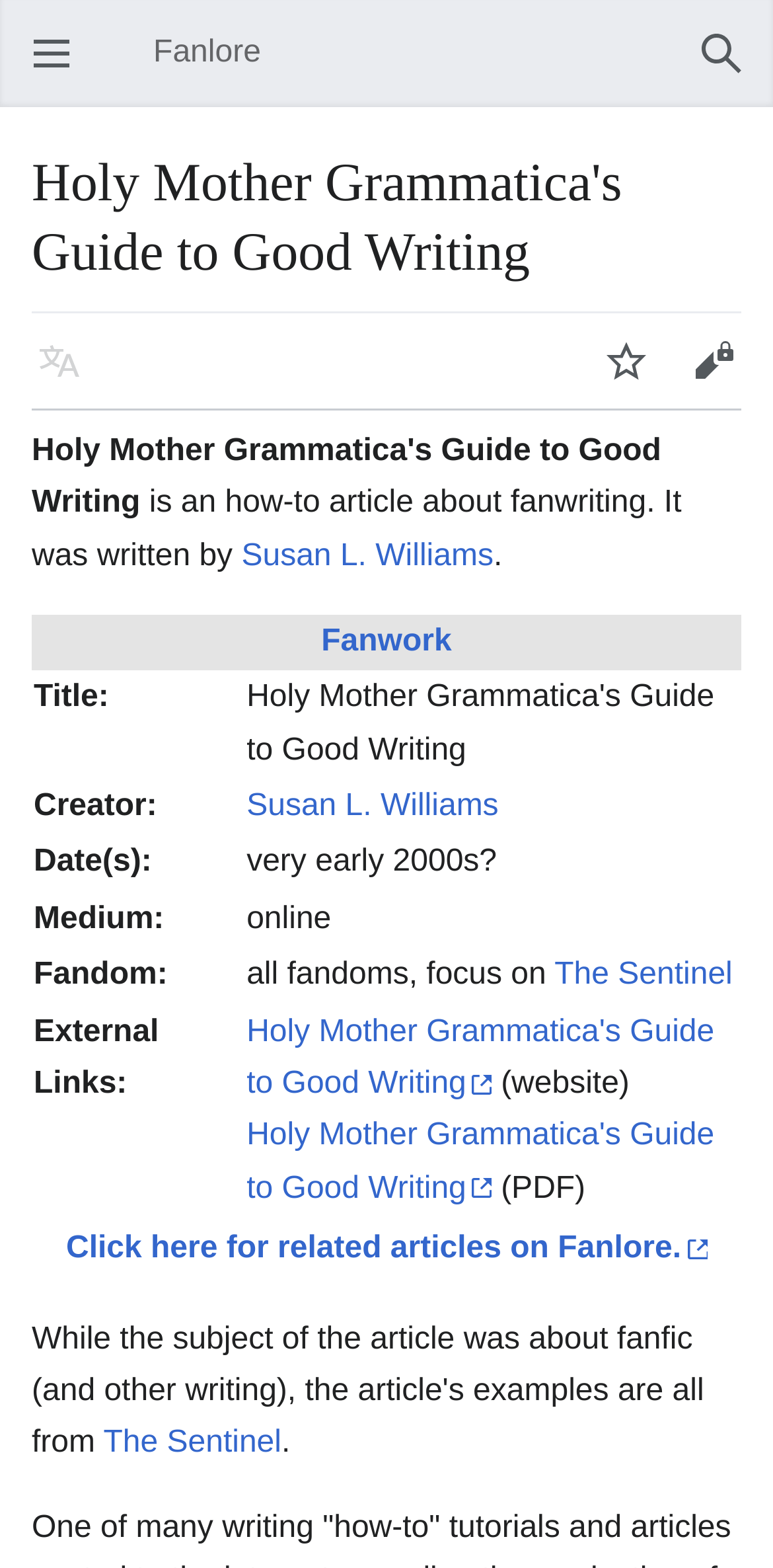Pinpoint the bounding box coordinates of the element that must be clicked to accomplish the following instruction: "view archives for May 2024". The coordinates should be in the format of four float numbers between 0 and 1, i.e., [left, top, right, bottom].

None